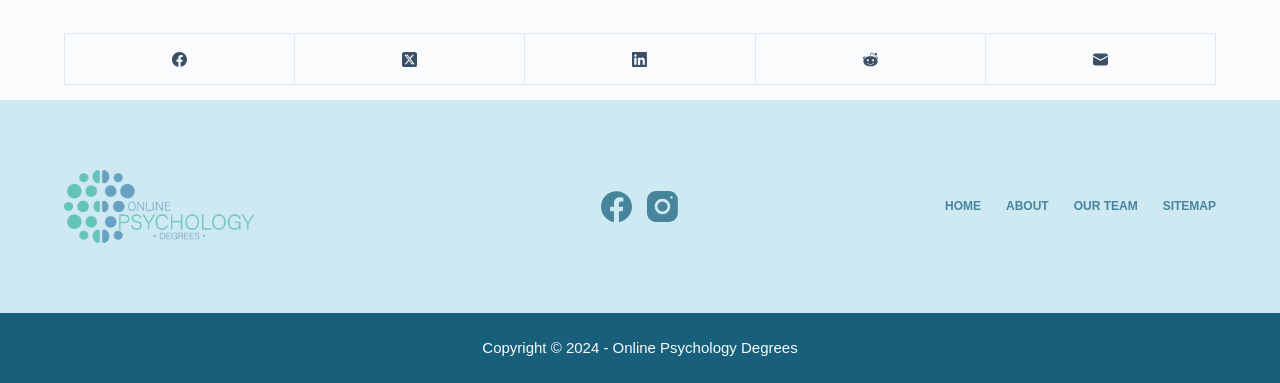Please give a one-word or short phrase response to the following question: 
What year is the copyright for?

2024